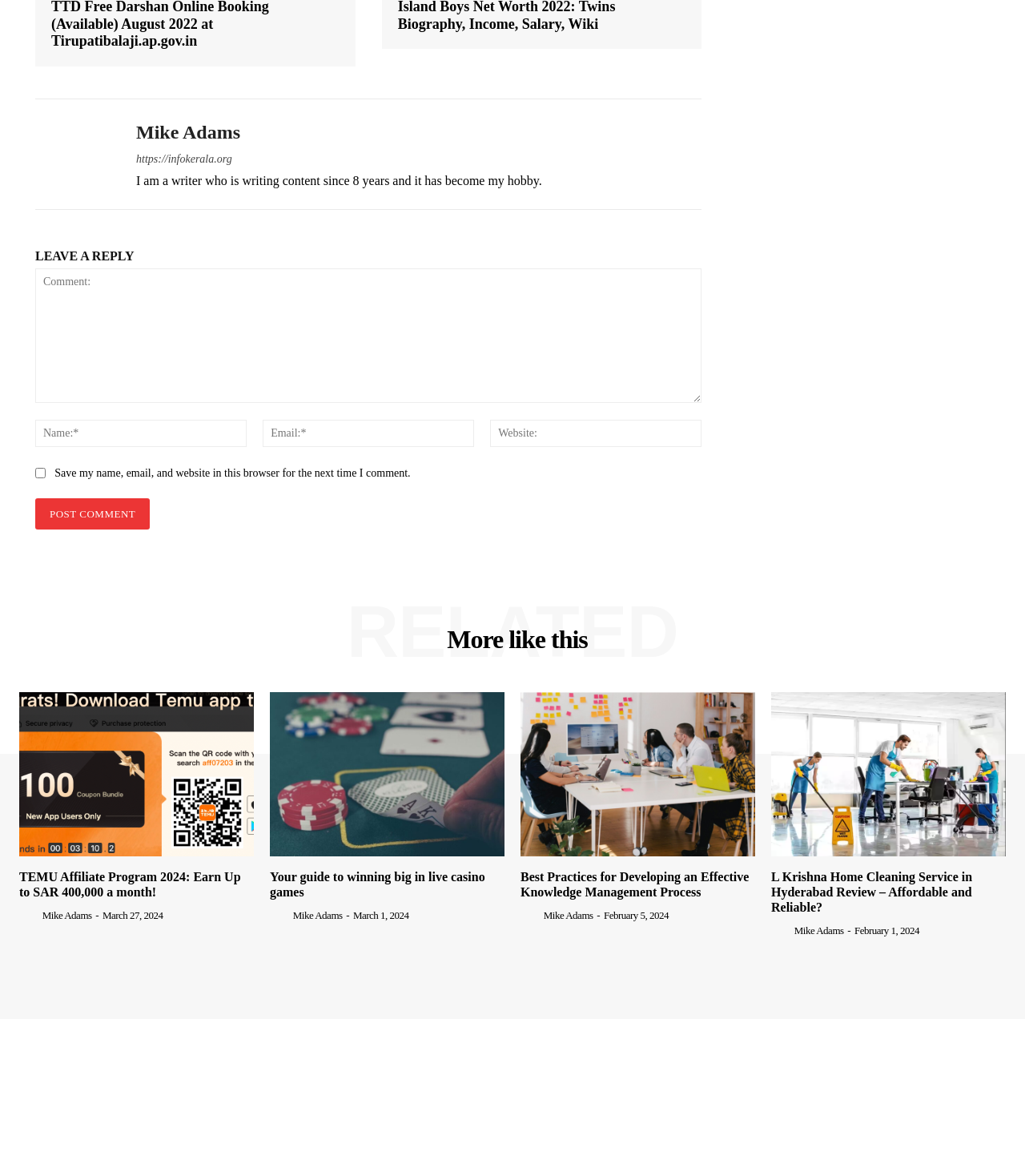Based on the image, please respond to the question with as much detail as possible:
What is the date of the first related article?

The date of the first related article is mentioned in the time element, which is '[1130] time '' with a StaticText of 'March 27, 2024'. This indicates that the first related article was published on March 27, 2024.